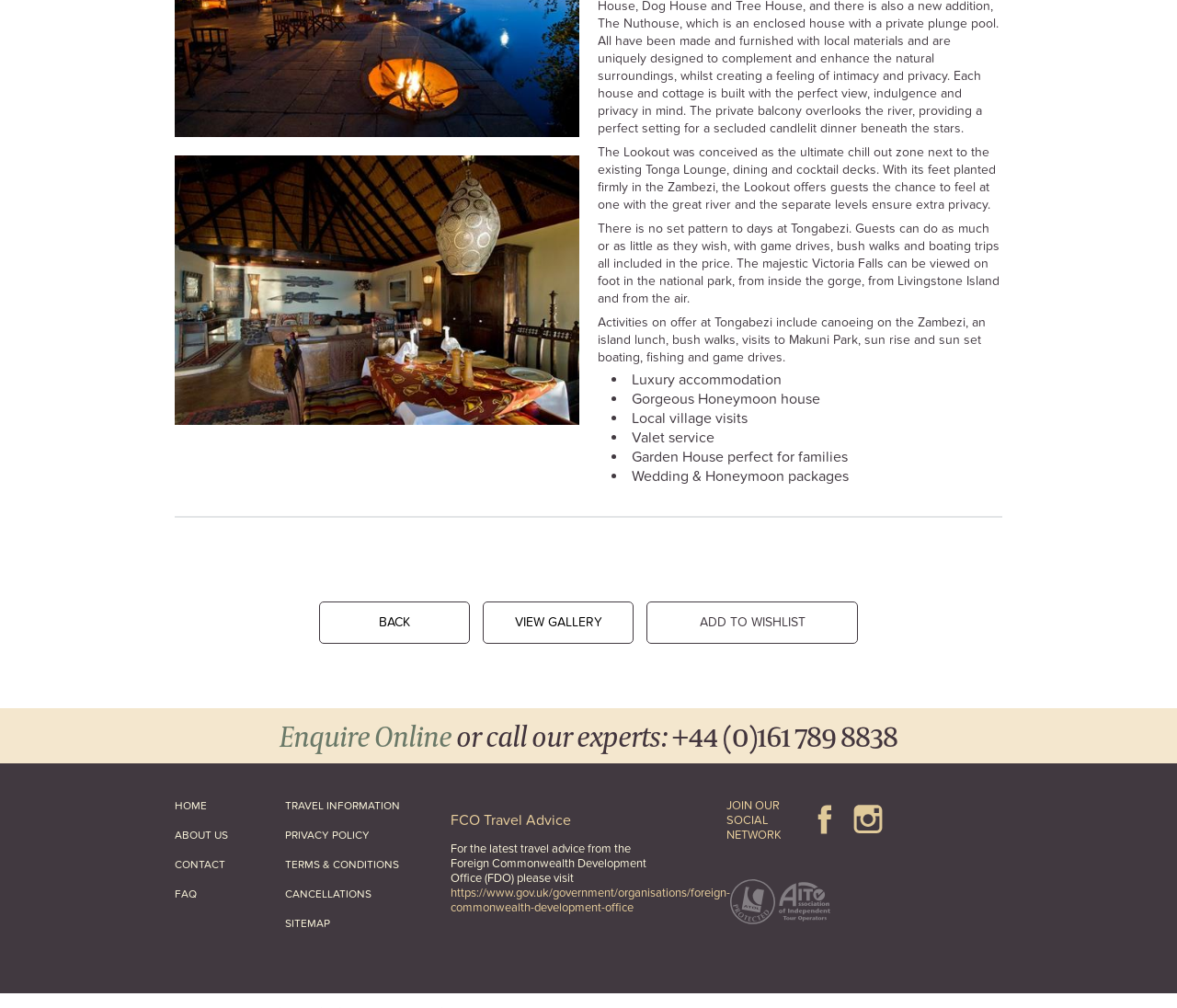Locate the bounding box coordinates of the clickable area needed to fulfill the instruction: "Check the FCO travel advice".

[0.383, 0.807, 0.559, 0.821]